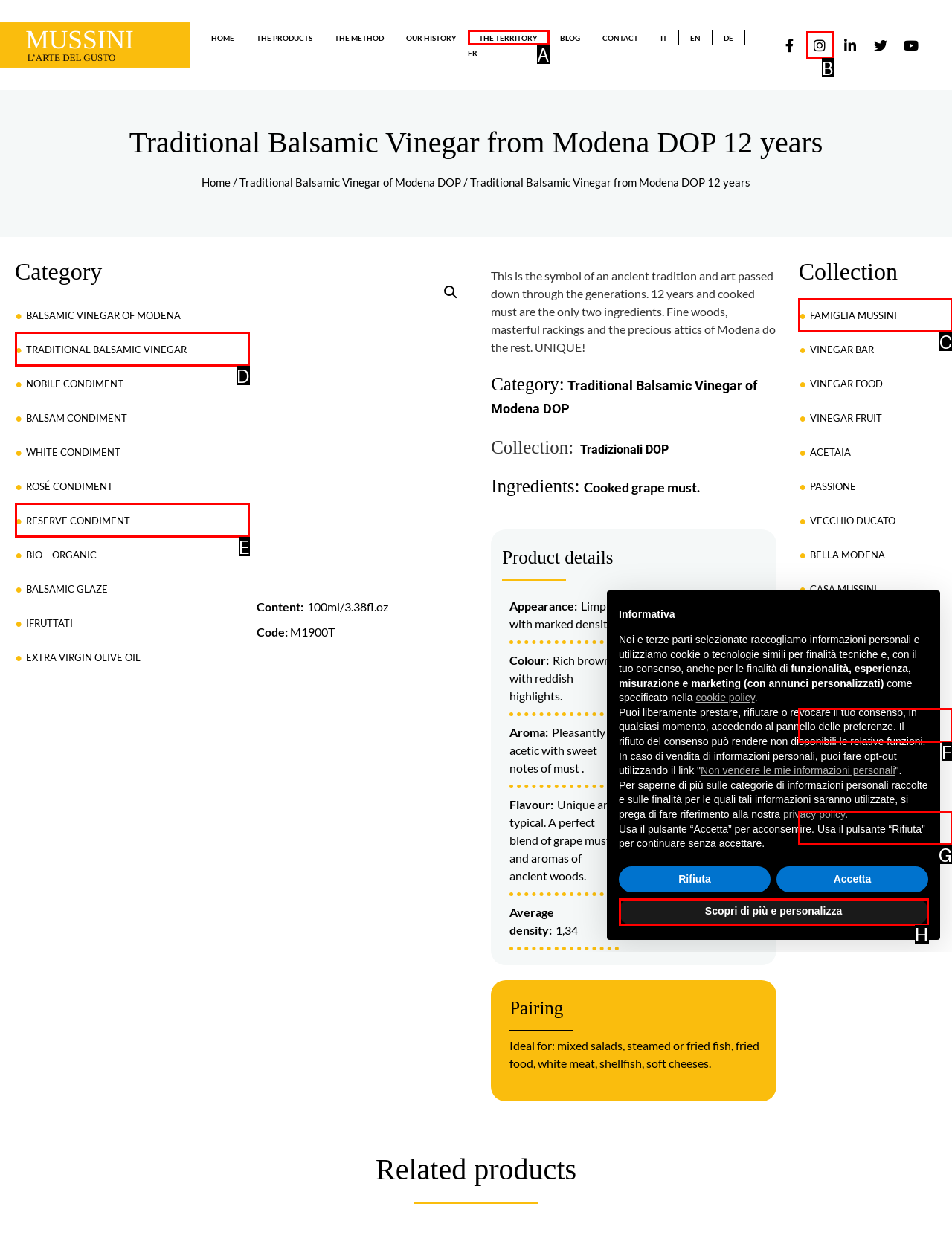Tell me the correct option to click for this task: Explore the FAMIGLIA MUSSINI collection
Write down the option's letter from the given choices.

C